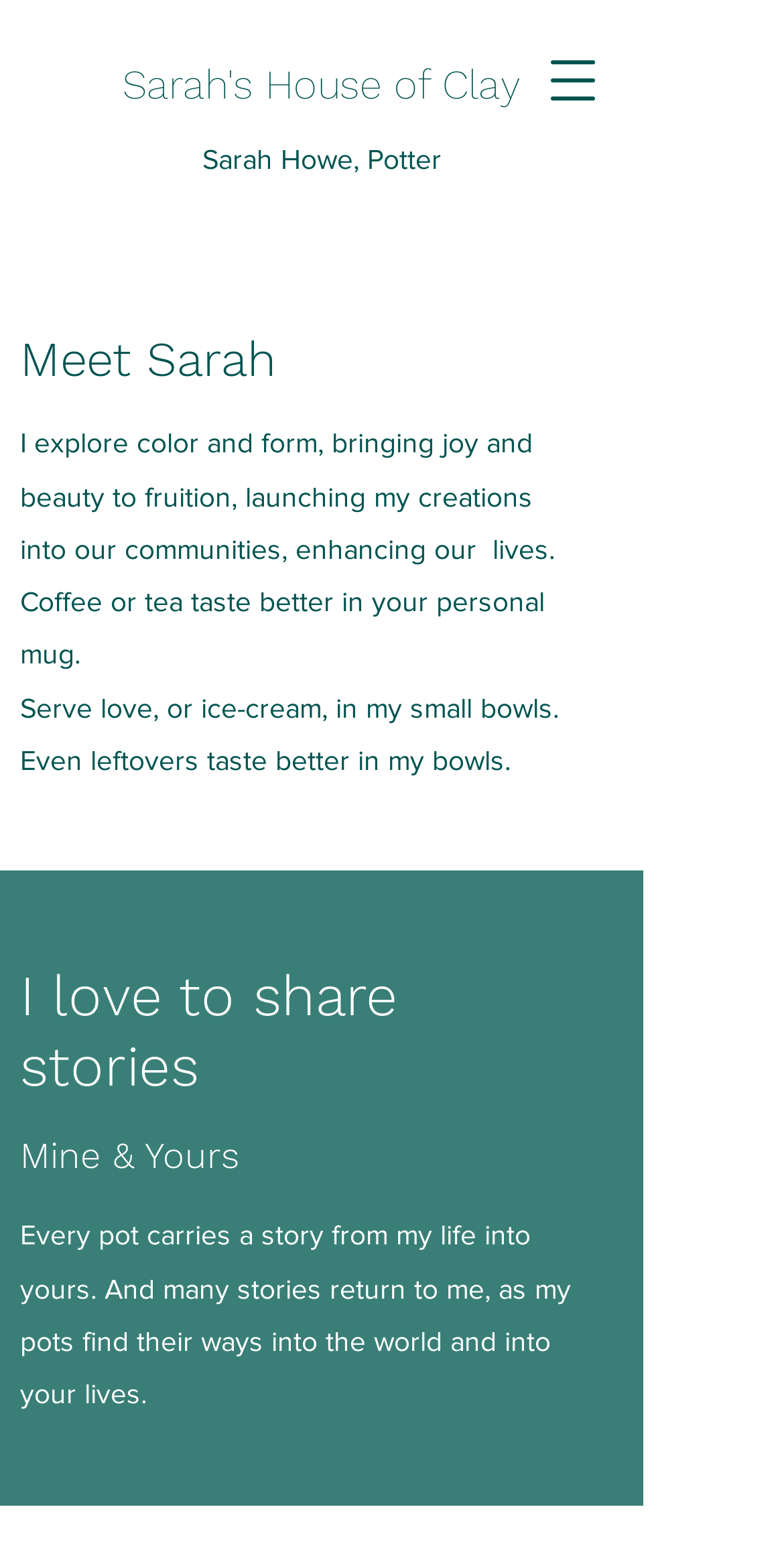From the element description: "Sarah's House of Clay", extract the bounding box coordinates of the UI element. The coordinates should be expressed as four float numbers between 0 and 1, in the order [left, top, right, bottom].

[0.156, 0.039, 0.664, 0.07]